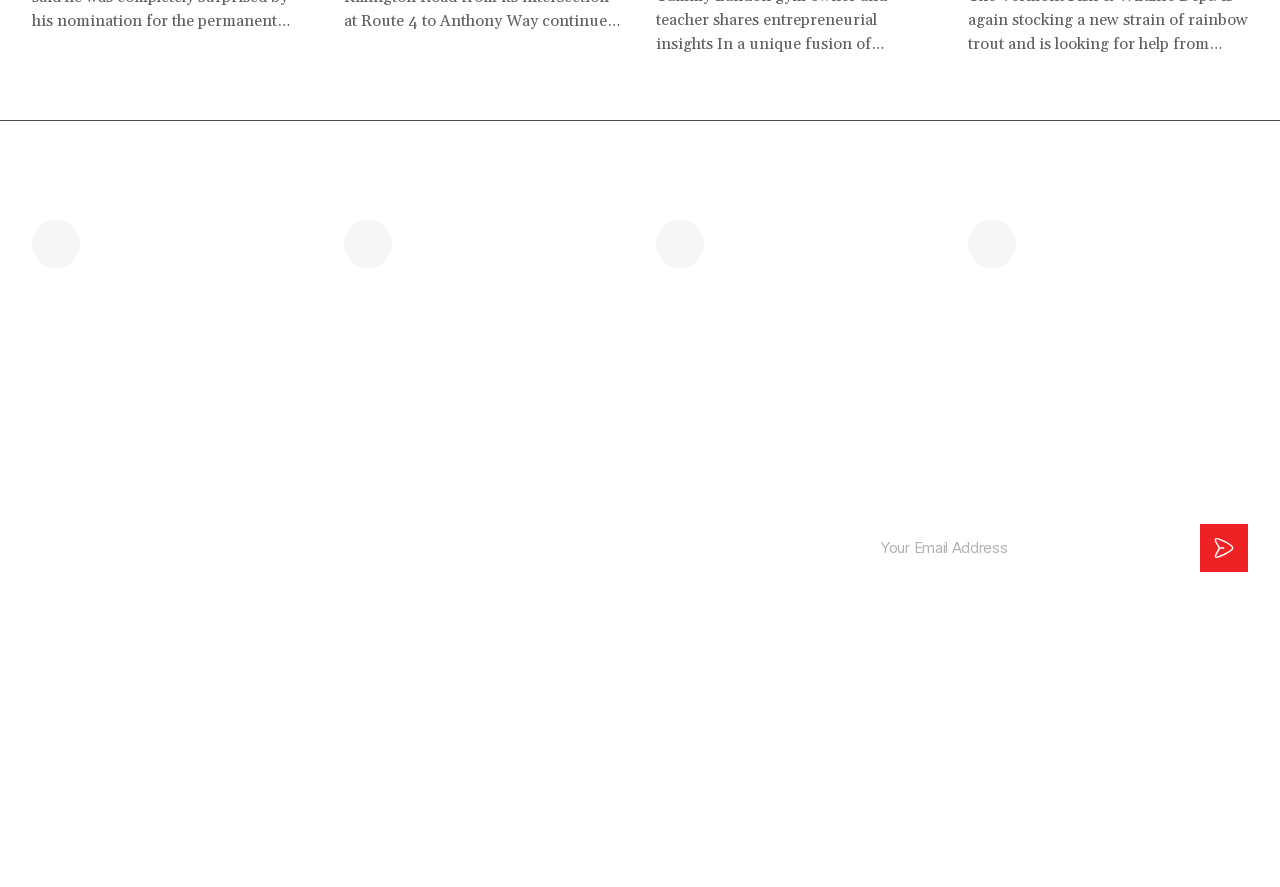What is the phone number to call?
Answer the question with a single word or phrase derived from the image.

(802) 422-2399